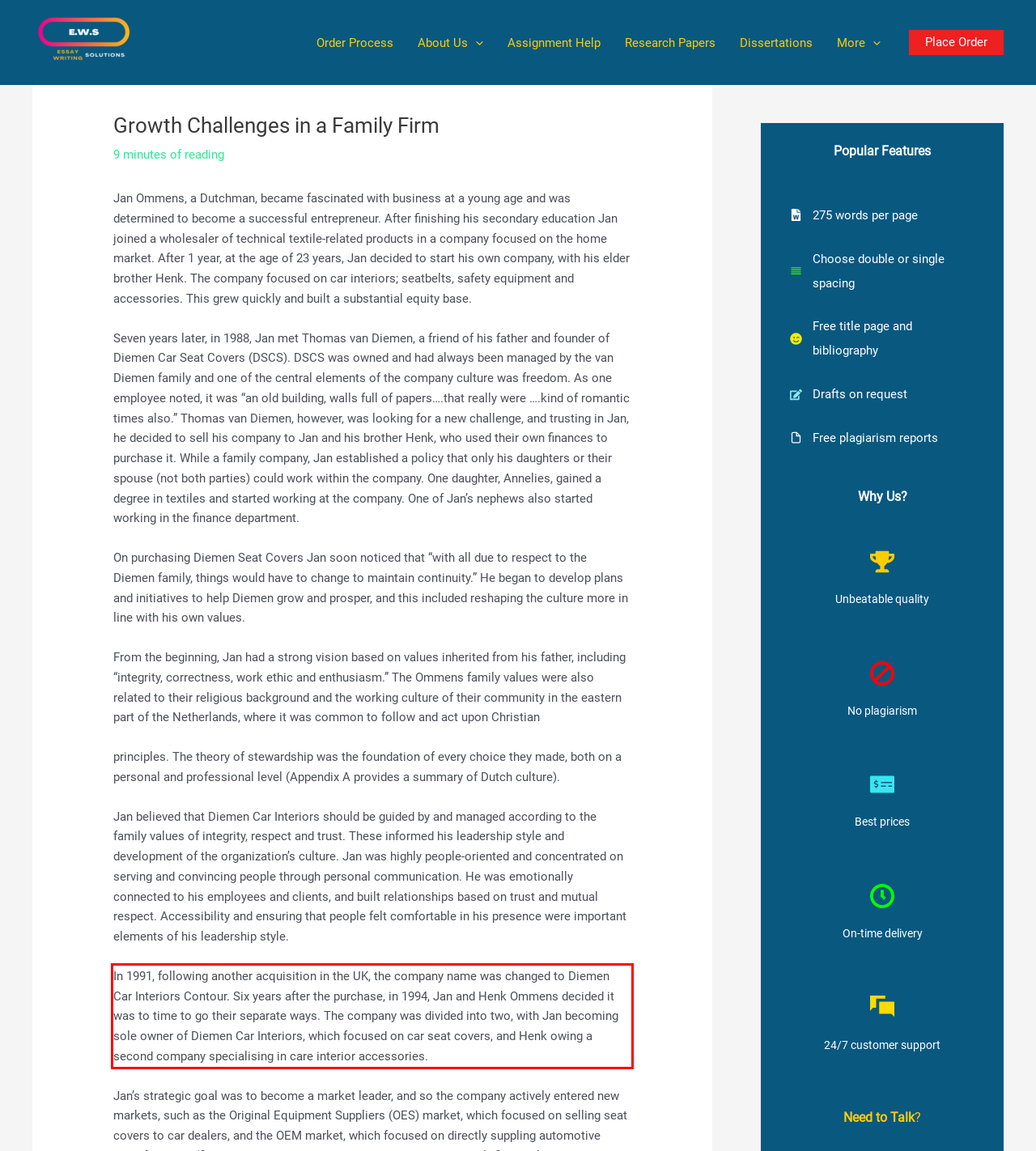You have a webpage screenshot with a red rectangle surrounding a UI element. Extract the text content from within this red bounding box.

In 1991, following another acquisition in the UK, the company name was changed to Diemen Car Interiors Contour. Six years after the purchase, in 1994, Jan and Henk Ommens decided it was to time to go their separate ways. The company was divided into two, with Jan becoming sole owner of Diemen Car Interiors, which focused on car seat covers, and Henk owing a second company specialising in care interior accessories.